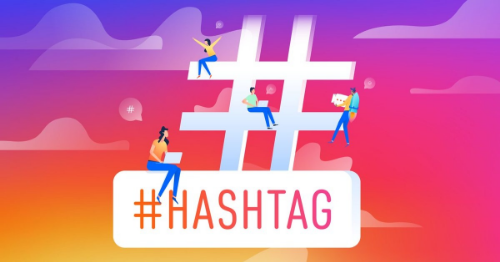How many figures are depicted around the hashtag symbol?
Look at the image and respond with a one-word or short phrase answer.

Four